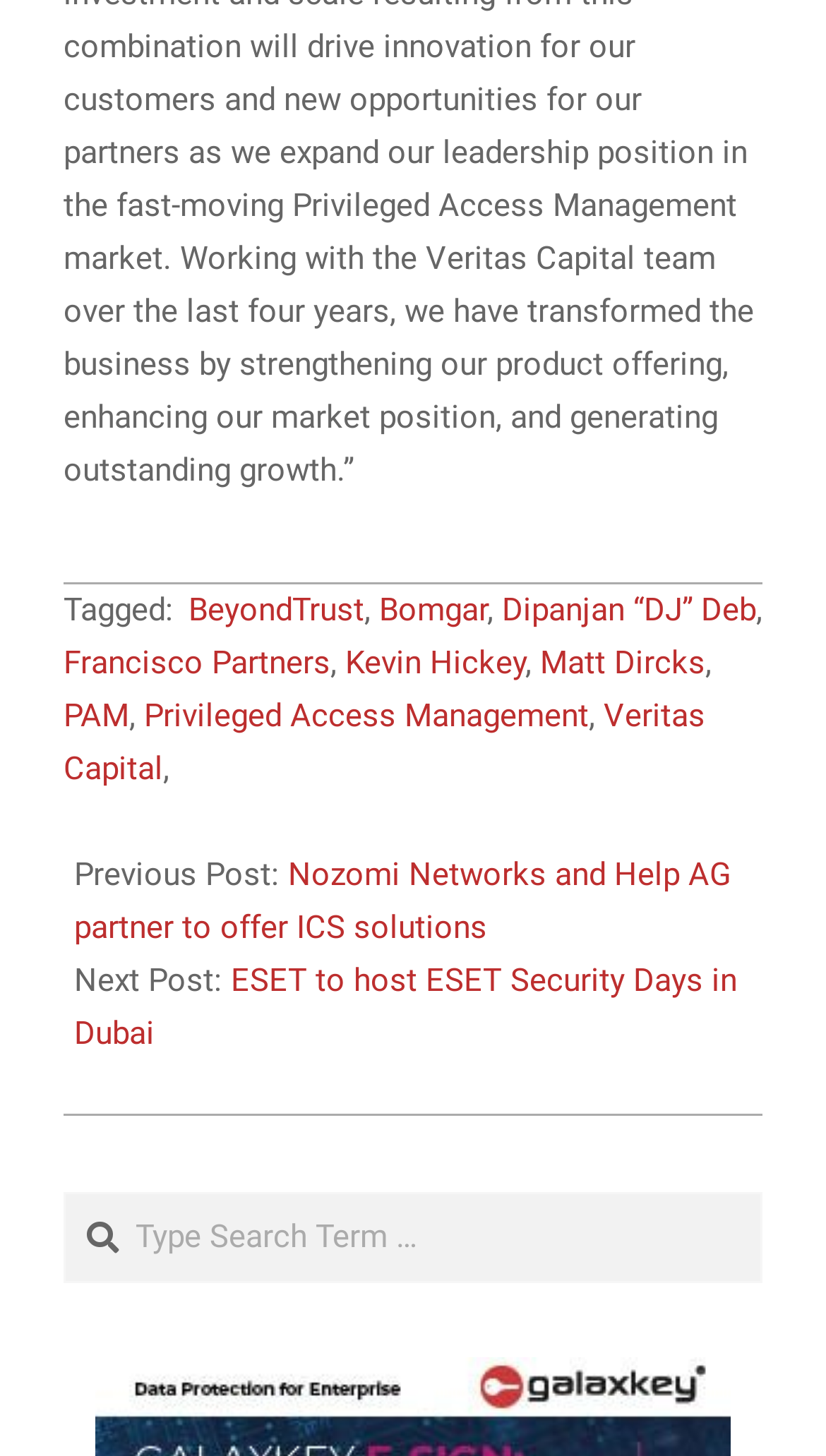Please determine the bounding box coordinates for the element with the description: "Privileged Access Management".

[0.174, 0.479, 0.713, 0.505]